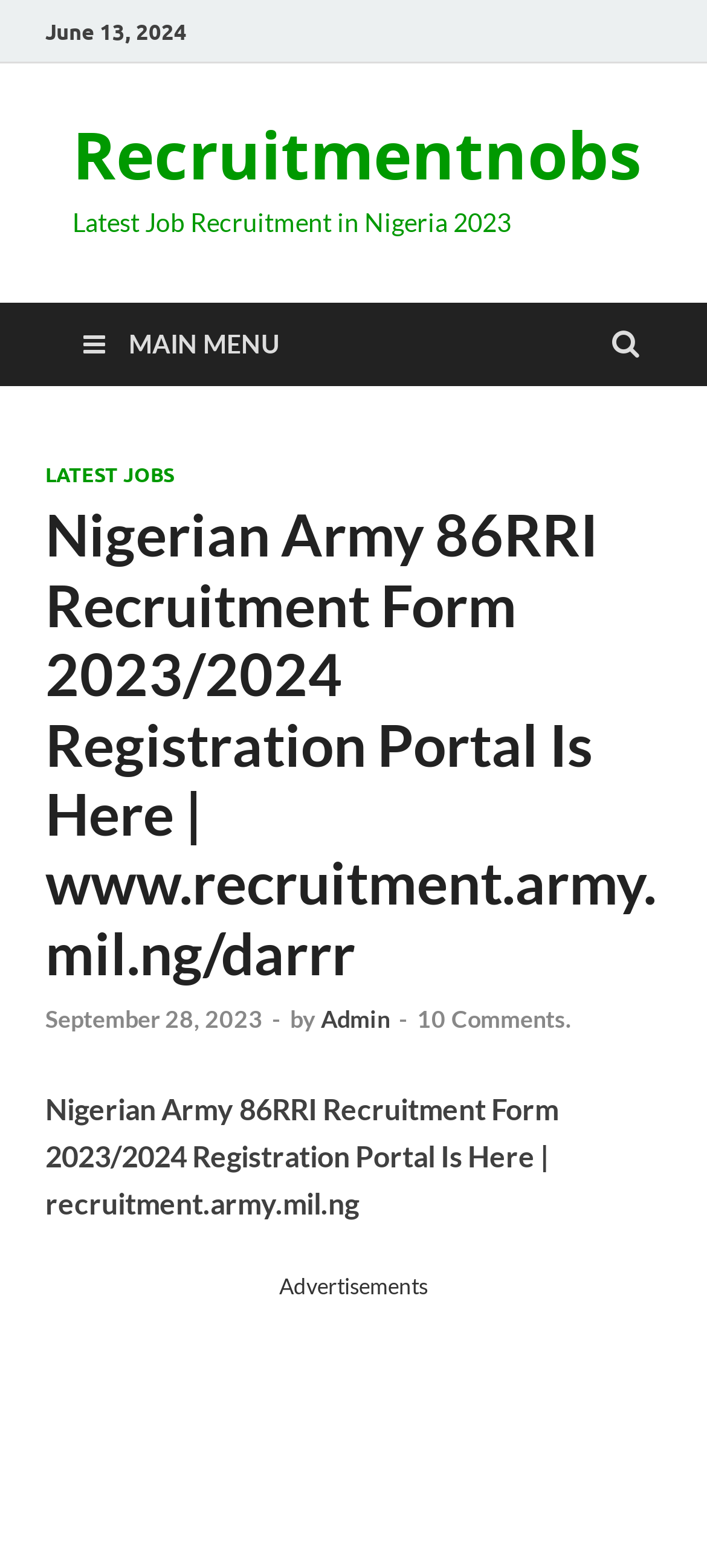For the element described, predict the bounding box coordinates as (top-left x, top-left y, bottom-right x, bottom-right y). All values should be between 0 and 1. Element description: September 28, 2023September 28, 2023

[0.064, 0.64, 0.372, 0.658]